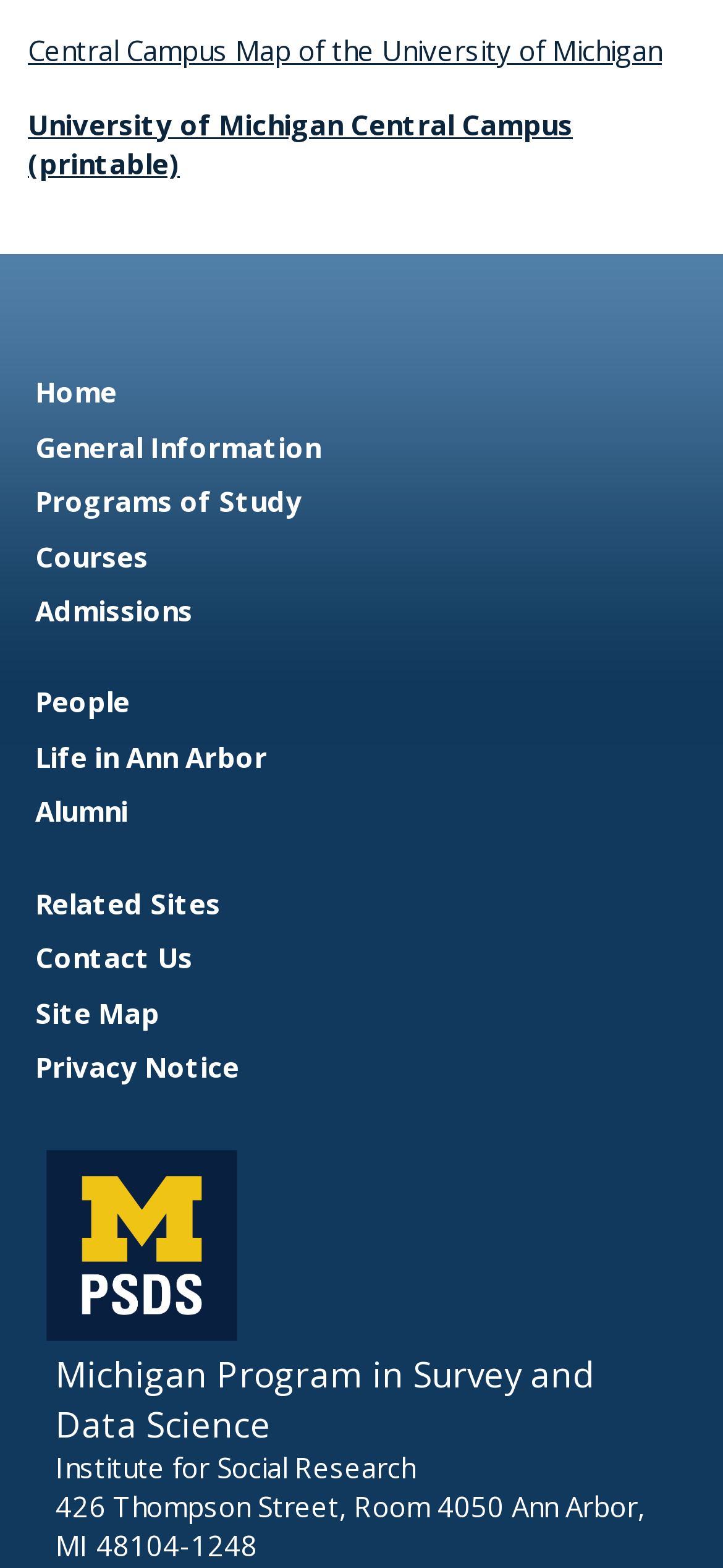Given the element description "Programs of Study" in the screenshot, predict the bounding box coordinates of that UI element.

[0.038, 0.303, 0.962, 0.338]